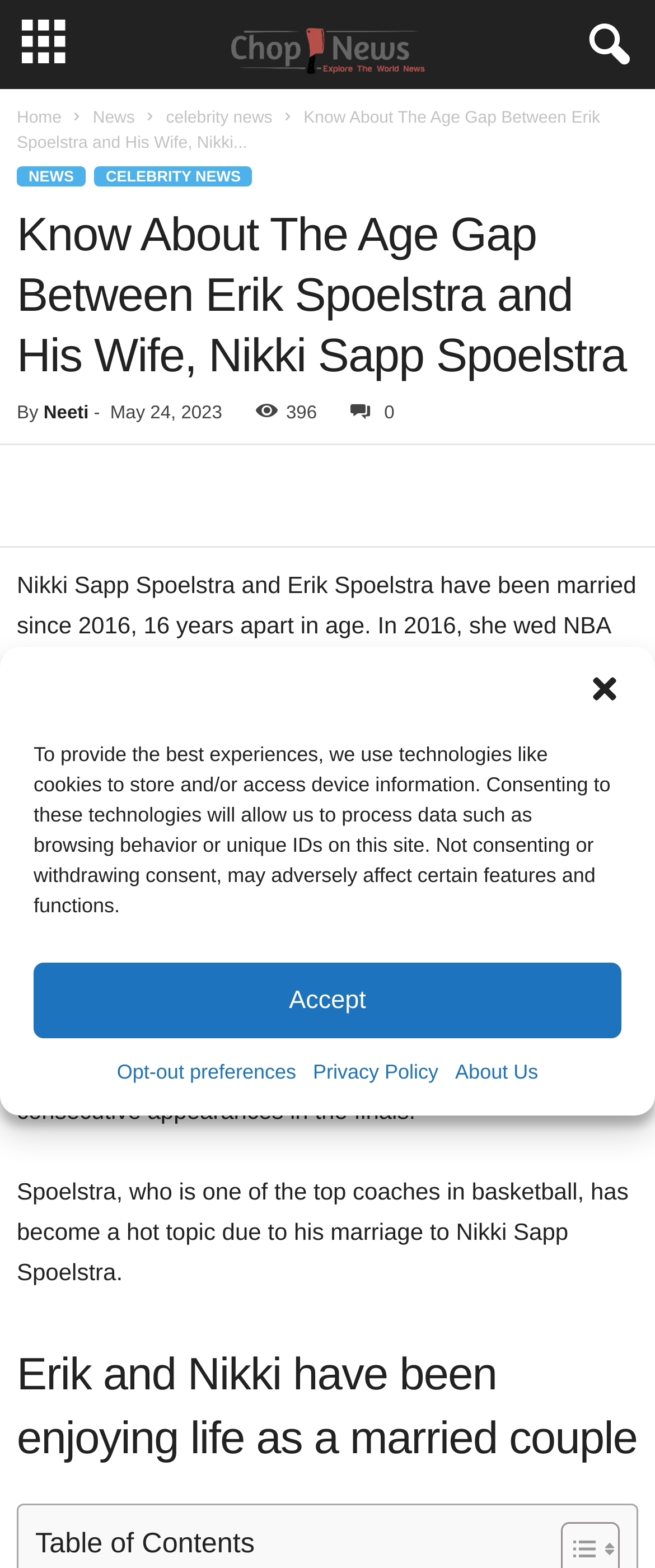Determine the bounding box coordinates of the region to click in order to accomplish the following instruction: "Click the 'Home' link". Provide the coordinates as four float numbers between 0 and 1, specifically [left, top, right, bottom].

[0.026, 0.07, 0.094, 0.081]